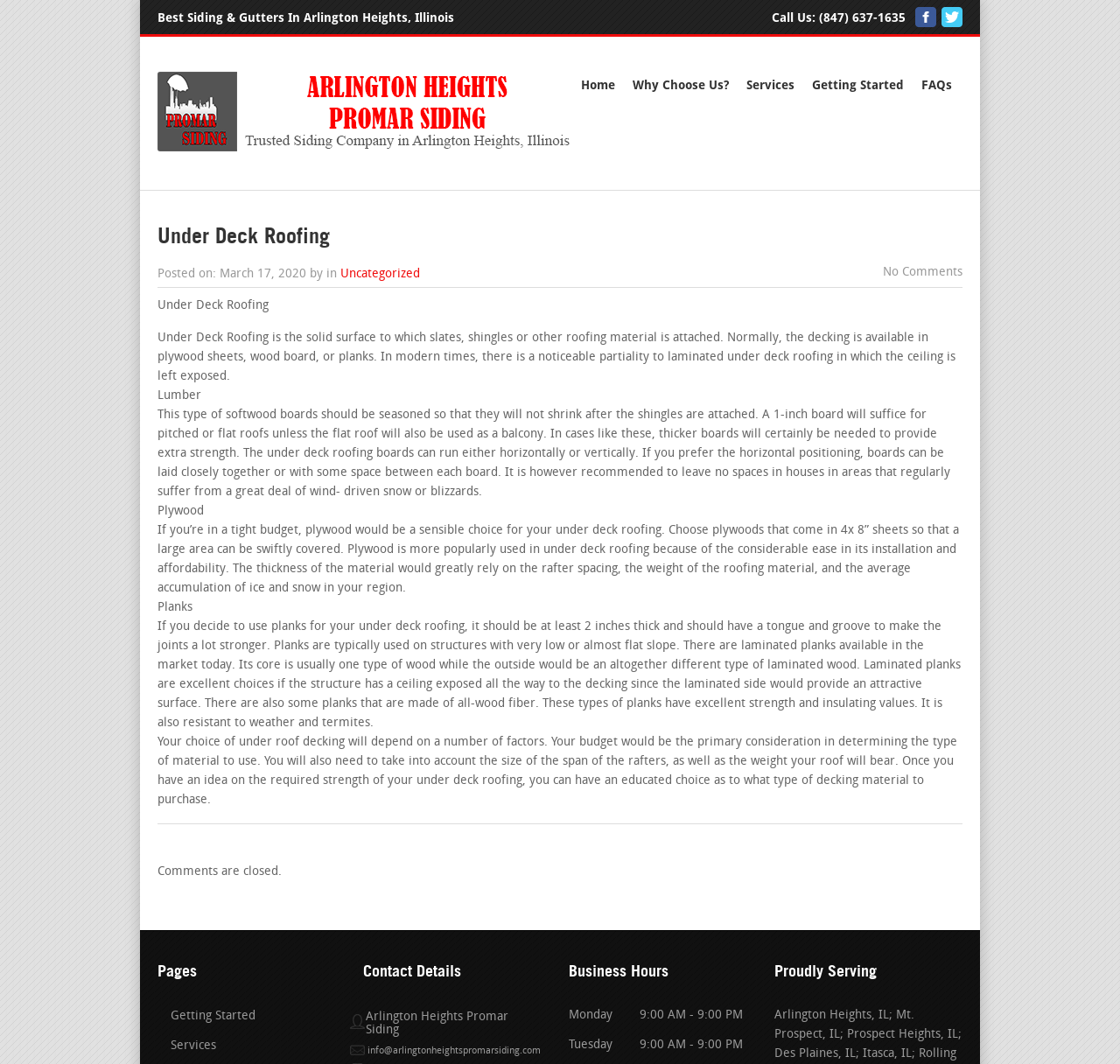How many links are in the top navigation menu?
Refer to the image and provide a detailed answer to the question.

The top navigation menu is located below the header section of the webpage. It contains five links: 'Home', 'Why Choose Us?', 'Services', 'Getting Started', and 'FAQs'.